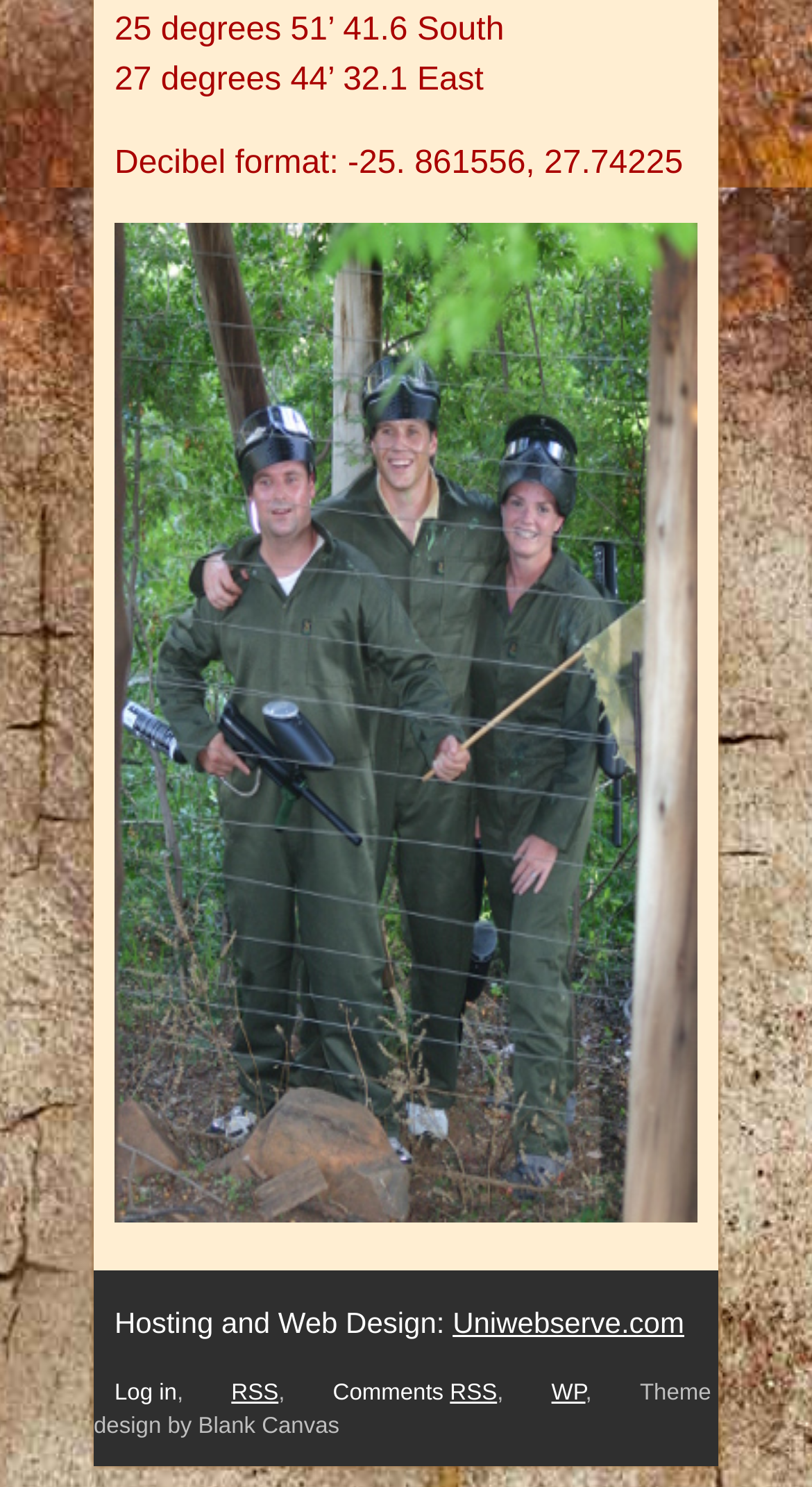Please provide a comprehensive answer to the question based on the screenshot: What is the format of the decibel value?

I found the format of the decibel value by looking at the StaticText element with the content 'Decibel format: -25. 861556, 27.74225' which is located at the top of the webpage.